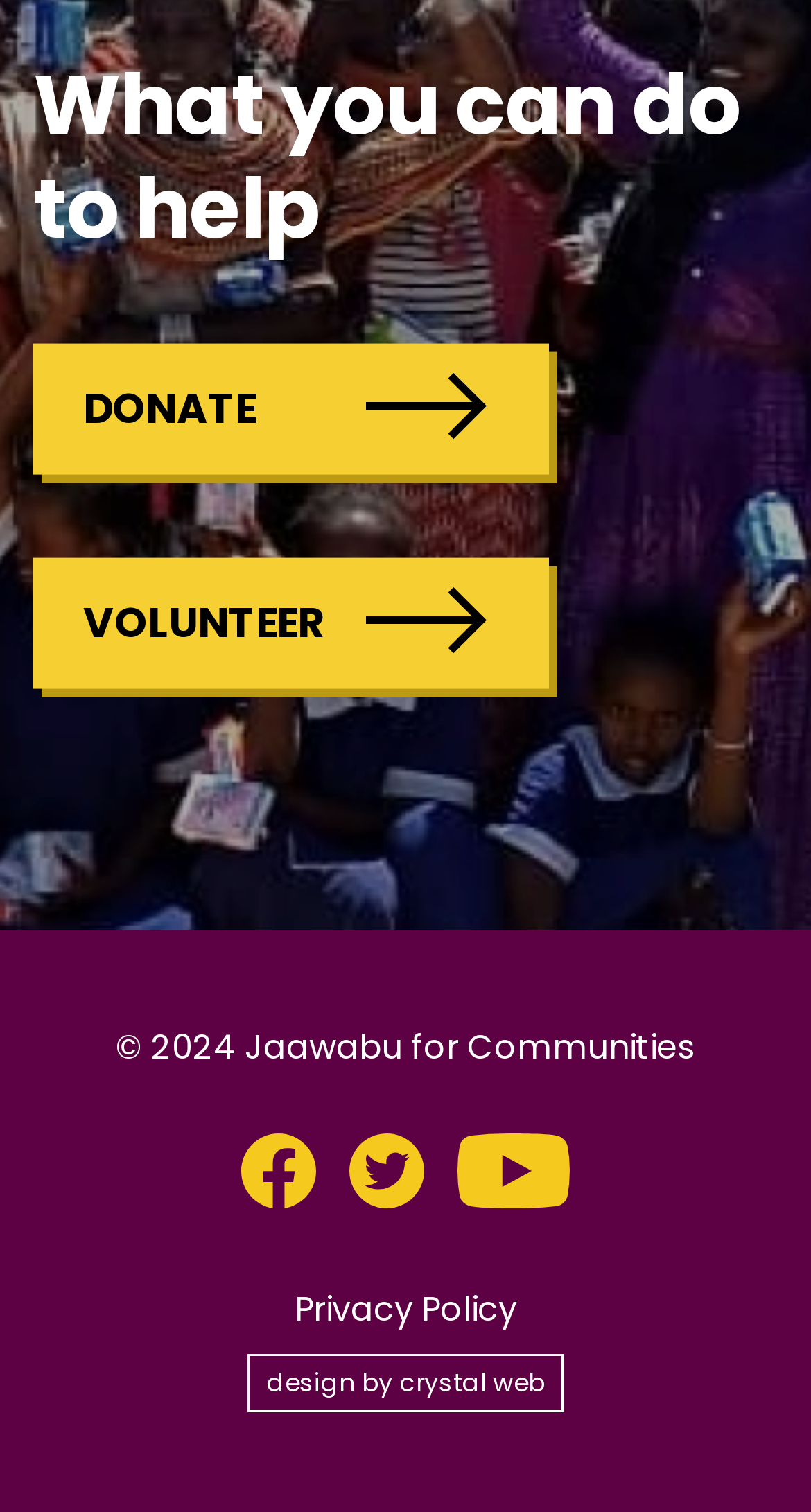Please give a succinct answer using a single word or phrase:
How many social media links are there?

3